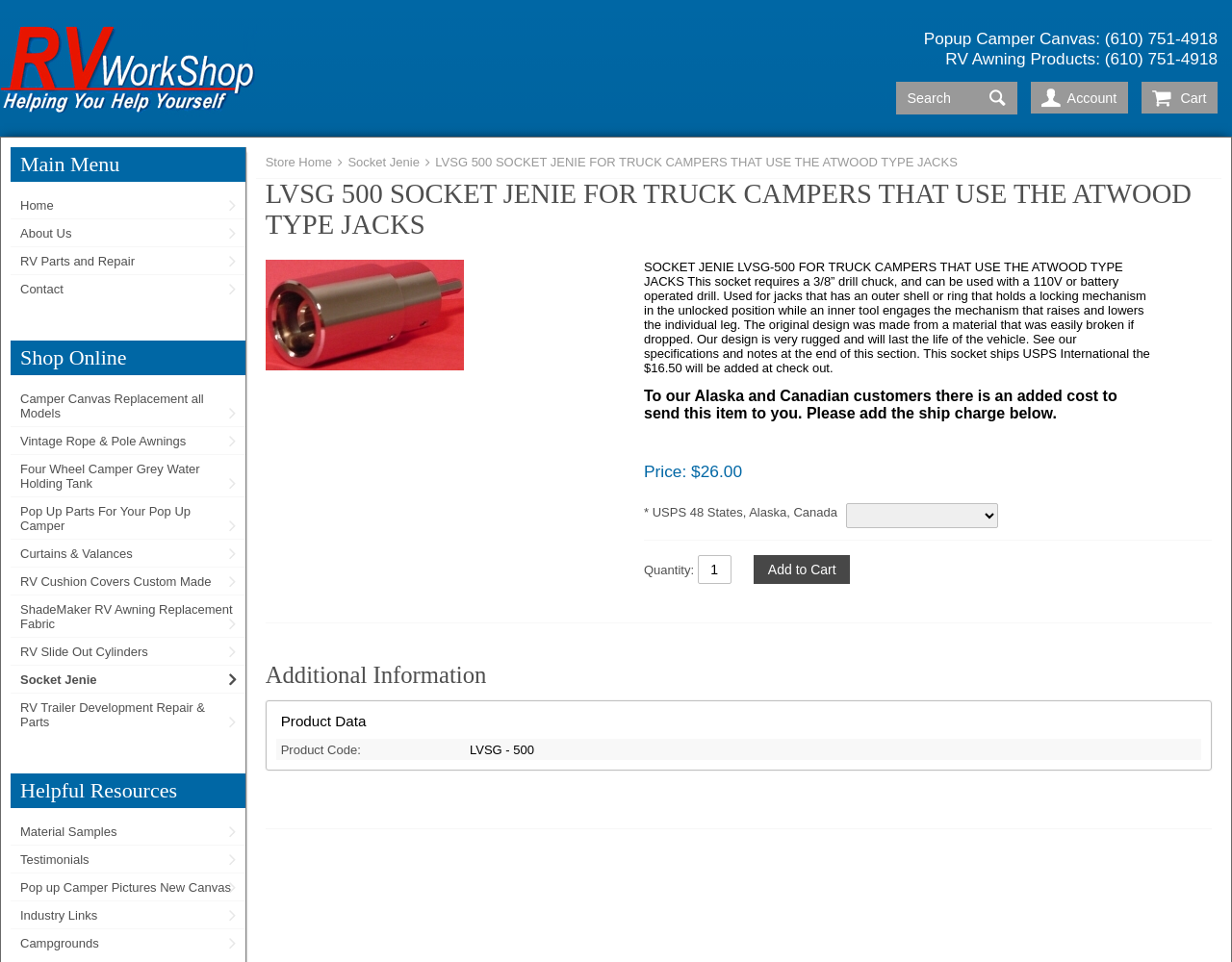Determine the bounding box coordinates for the region that must be clicked to execute the following instruction: "View cart".

[0.926, 0.085, 0.988, 0.118]